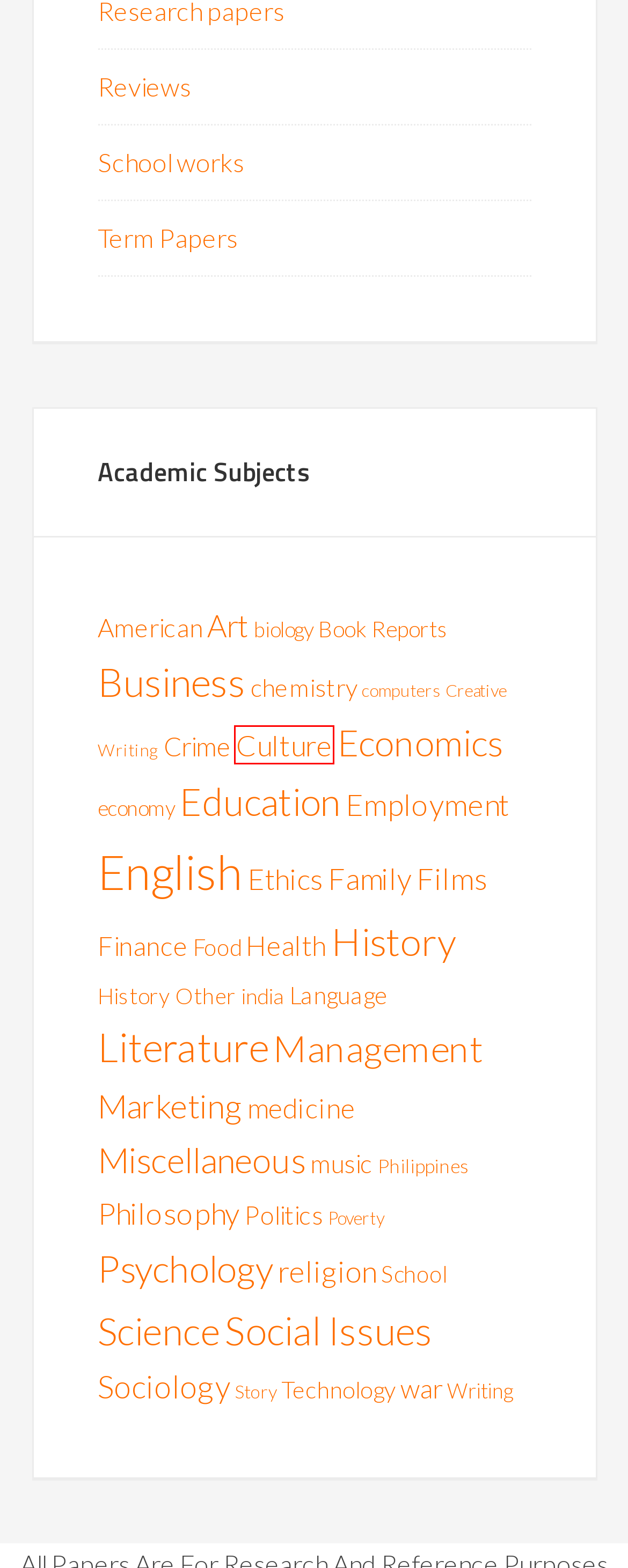You are given a screenshot of a webpage with a red rectangle bounding box around an element. Choose the best webpage description that matches the page after clicking the element in the bounding box. Here are the candidates:
A. Sampes of computers on EduCheer!
B. Sampes of Science on EduCheer!
C. Sampes of Literature on EduCheer!
D. Sampes of Miscellaneous on EduCheer!
E. Sampes of Films on EduCheer!
F. Sampes of Social Issues on EduCheer!
G. Sampes of biology on EduCheer!
H. Sampes of Culture on EduCheer!

H